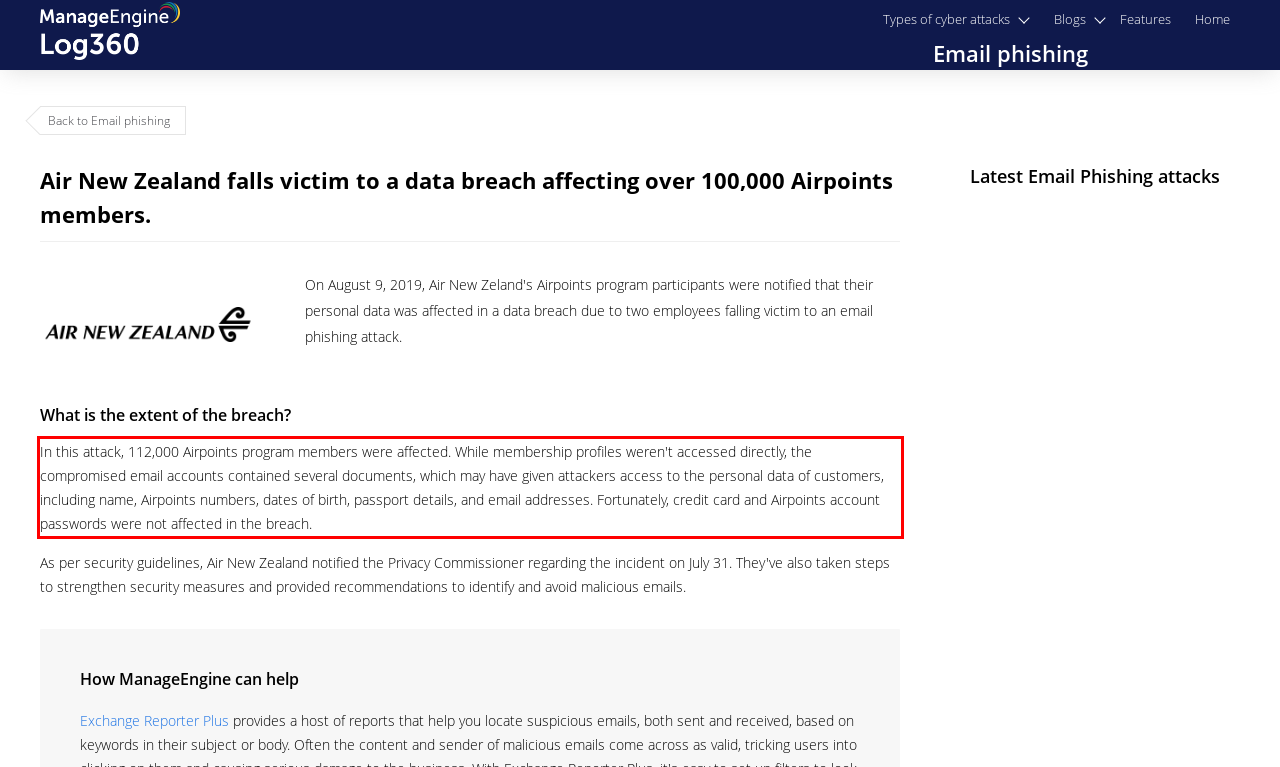Analyze the webpage screenshot and use OCR to recognize the text content in the red bounding box.

In this attack, 112,000 Airpoints program members were affected. While membership profiles weren't accessed directly, the compromised email accounts contained several documents, which may have given attackers access to the personal data of customers, including name, Airpoints numbers, dates of birth, passport details, and email addresses. Fortunately, credit card and Airpoints account passwords were not affected in the breach.